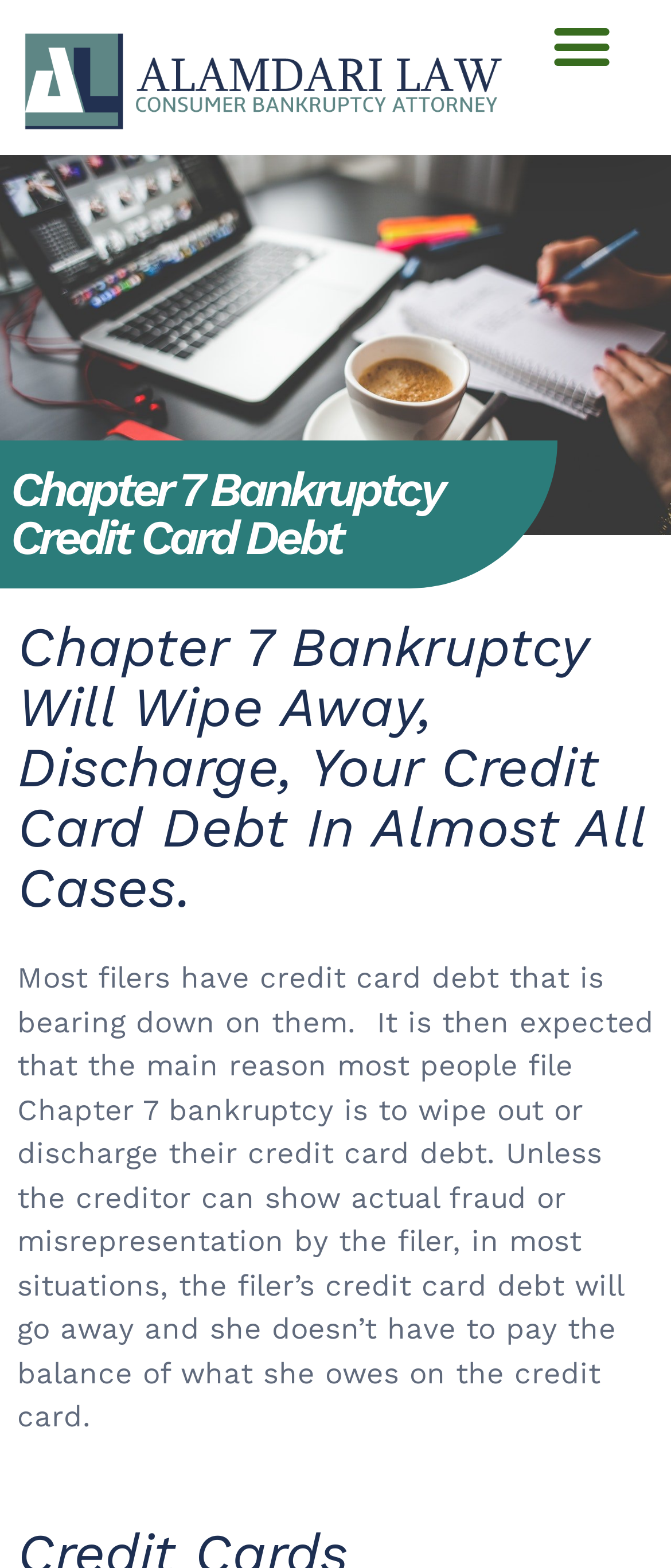Extract the top-level heading from the webpage and provide its text.

Chapter 7 Bankruptcy
Credit Card Debt